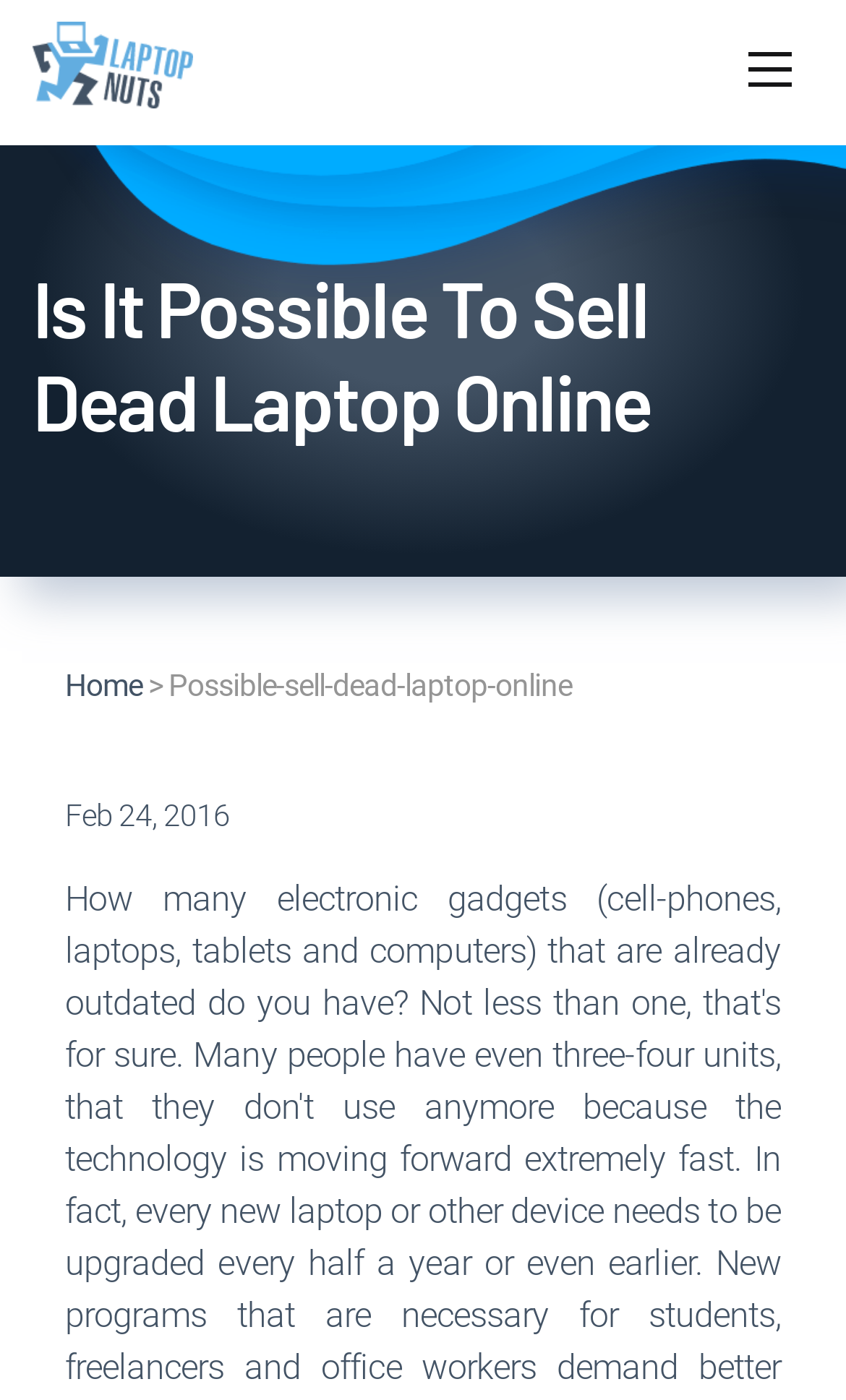Answer the following in one word or a short phrase: 
What is the purpose of the button at the top right corner?

Mobile menu